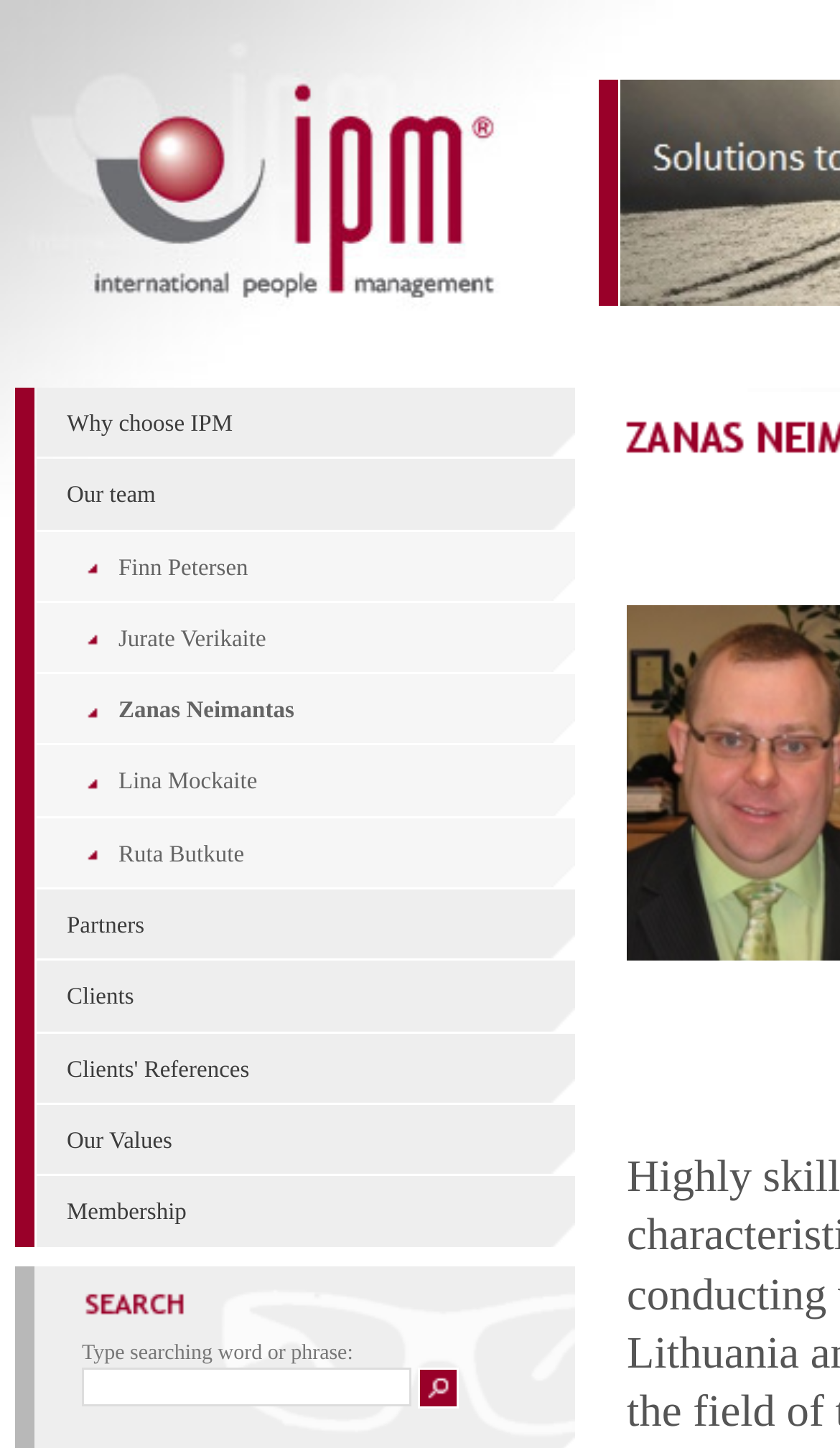Please find and report the bounding box coordinates of the element to click in order to perform the following action: "view Finn Petersen's profile". The coordinates should be expressed as four float numbers between 0 and 1, in the format [left, top, right, bottom].

[0.141, 0.383, 0.295, 0.401]